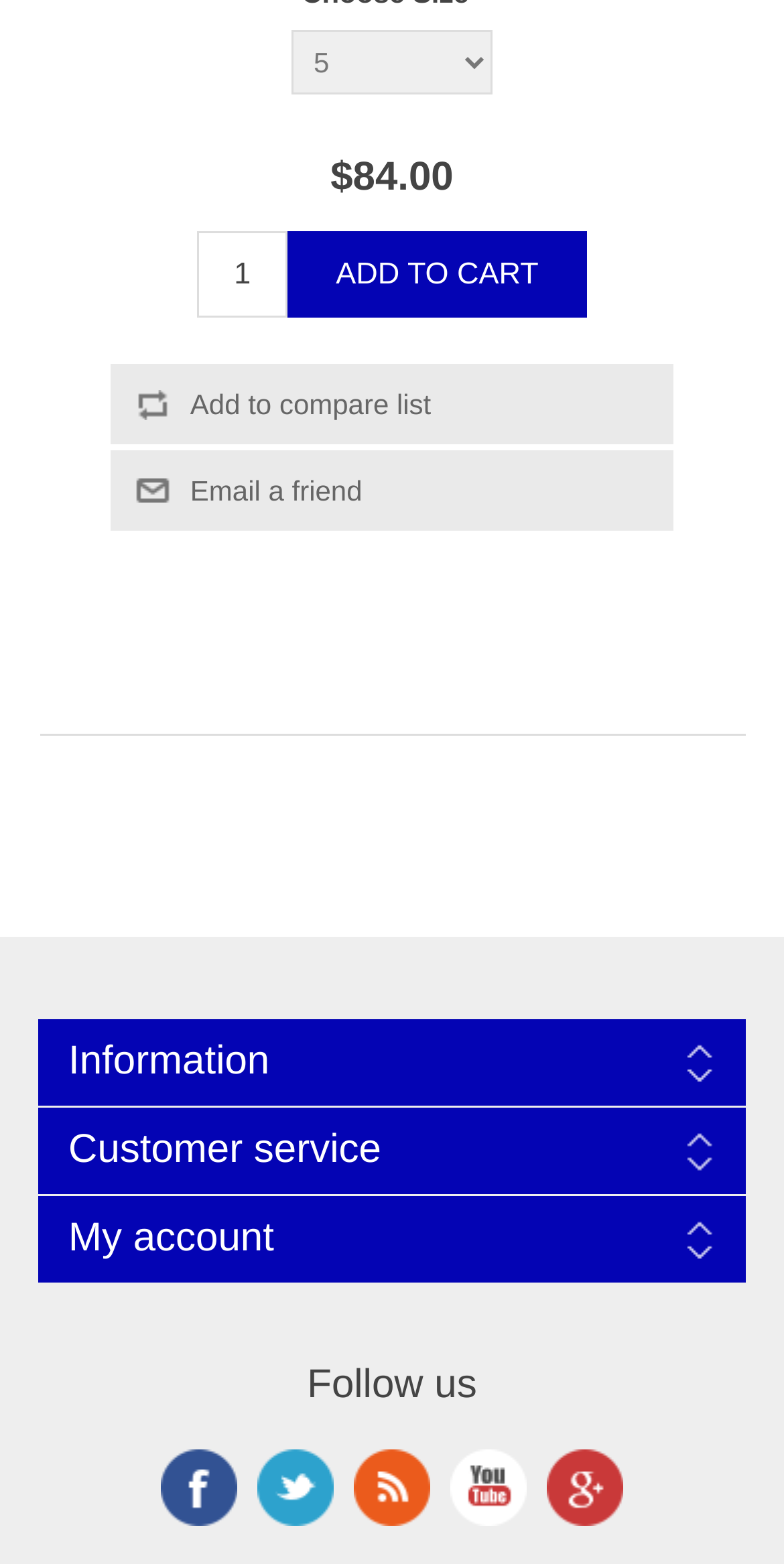Please answer the following question using a single word or phrase: 
What is the function of the 'Add to cart' button?

Adds product to cart